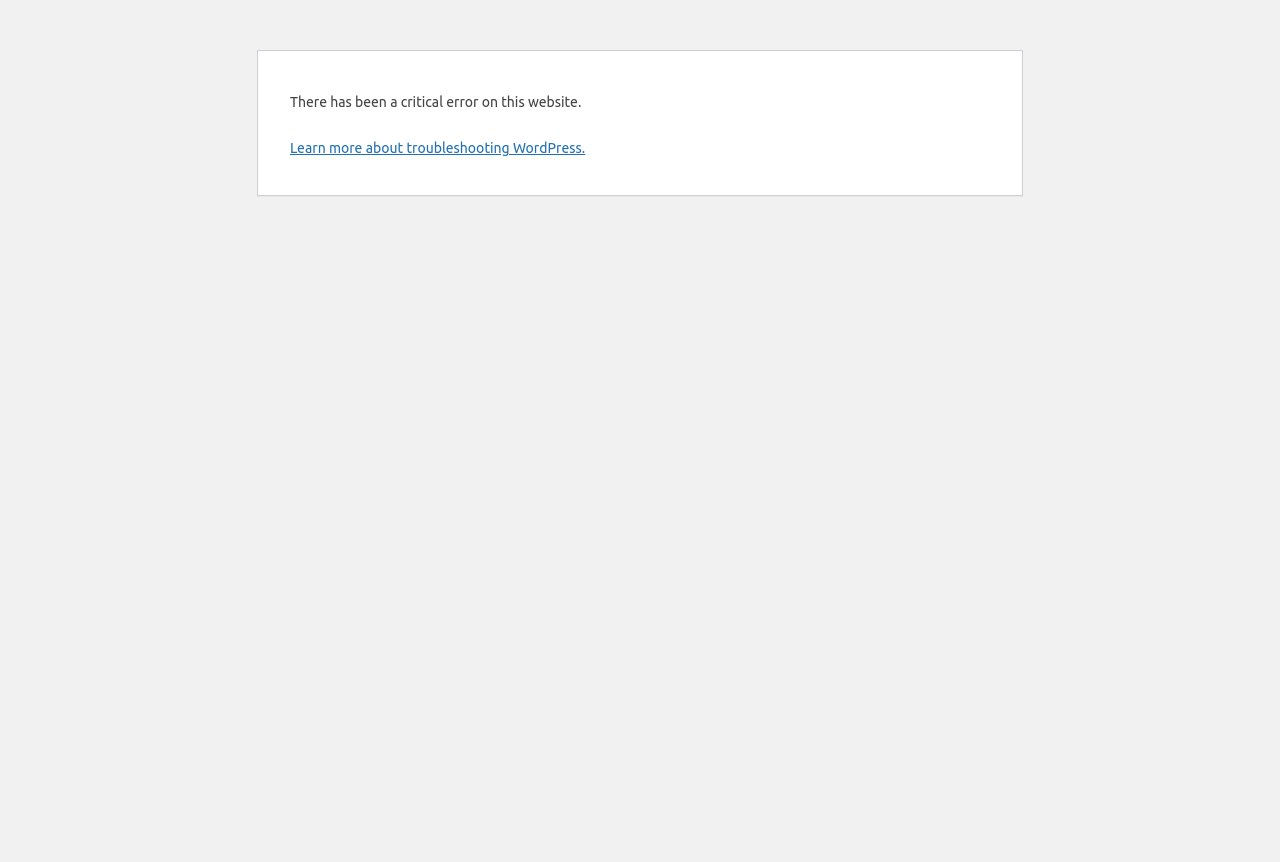Predict the bounding box of the UI element based on this description: "Learn more about troubleshooting WordPress.".

[0.227, 0.162, 0.457, 0.181]